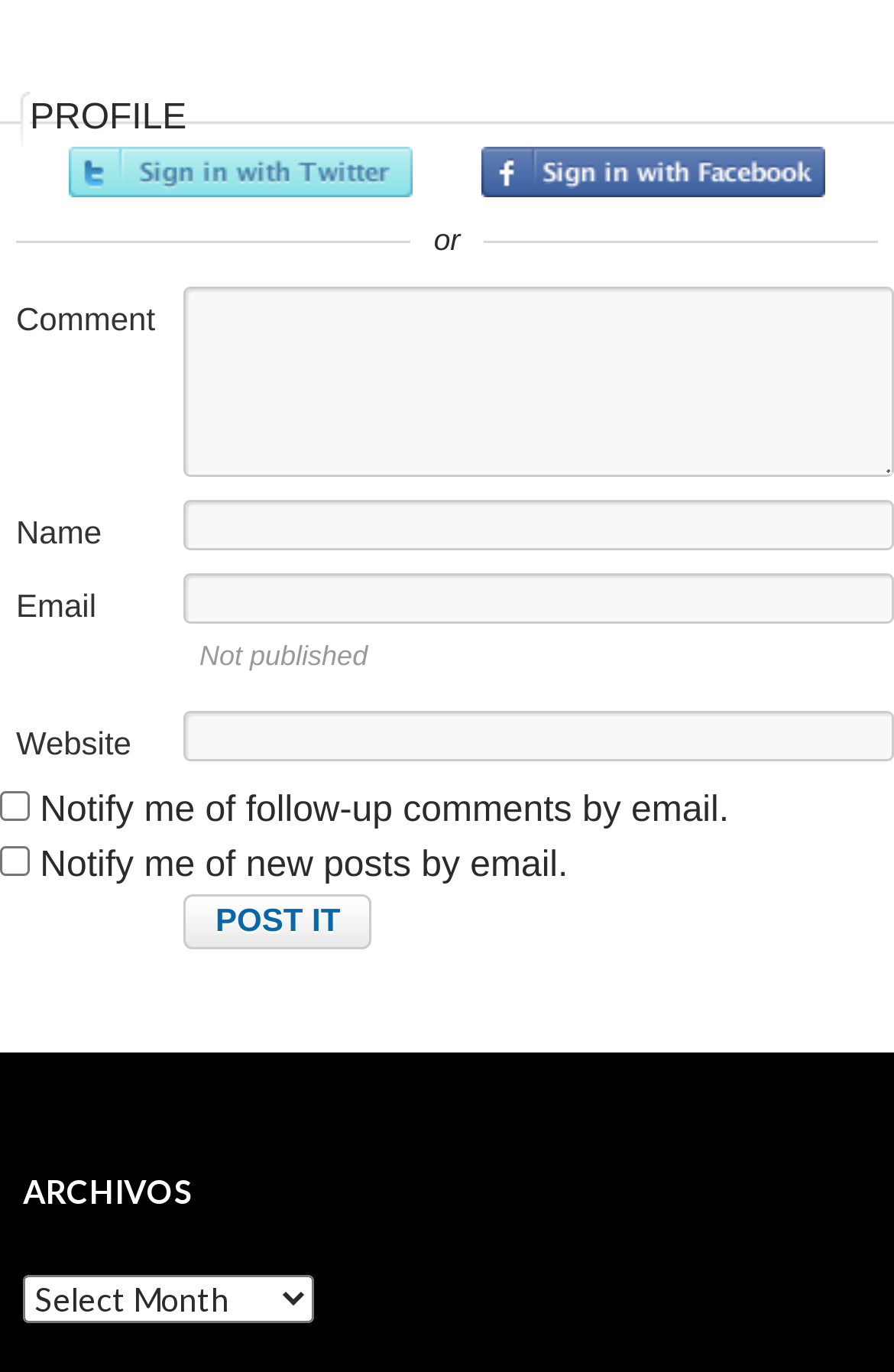Determine the bounding box coordinates for the region that must be clicked to execute the following instruction: "Enter a comment".

[0.205, 0.209, 1.0, 0.348]